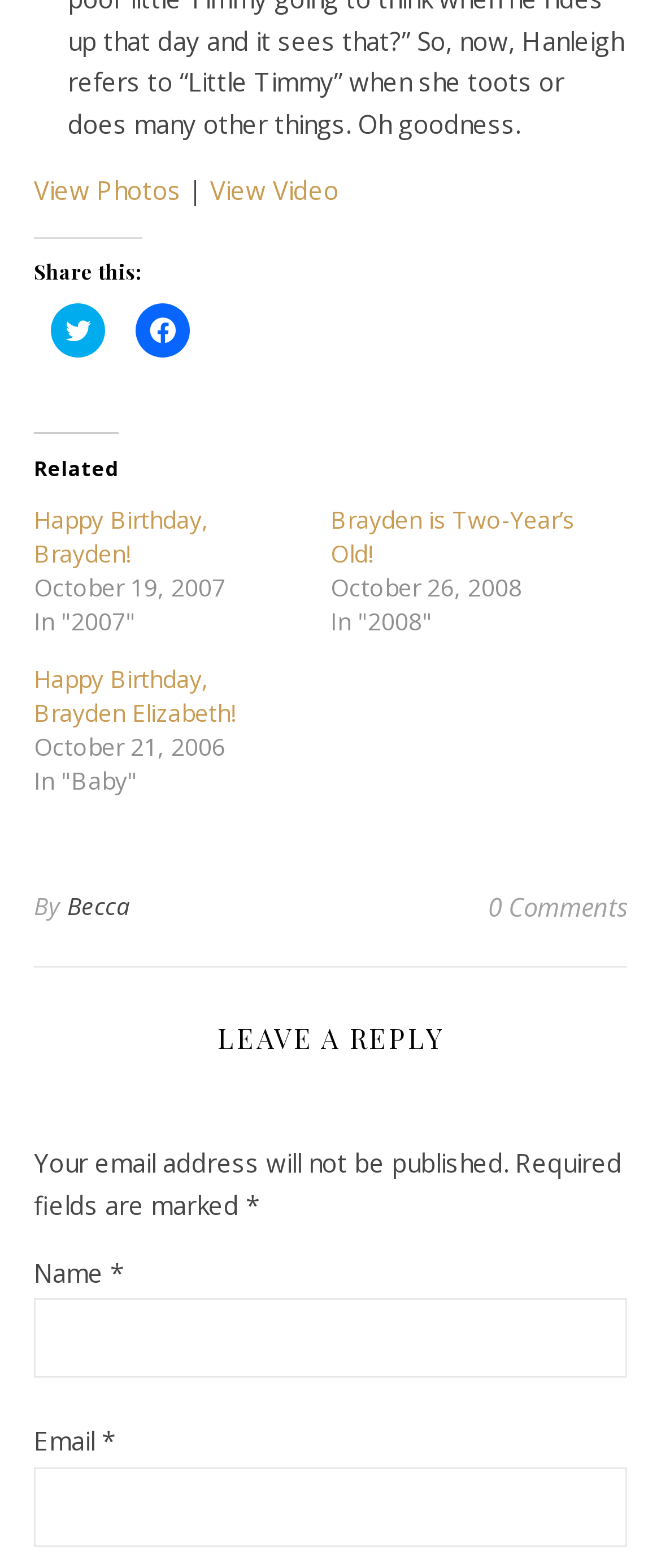Please provide a detailed answer to the question below based on the screenshot: 
What is the purpose of the 'Share this:' section?

The 'Share this:' section contains links to share the content on Twitter and Facebook, indicating that its purpose is to allow users to share the content on social media platforms.